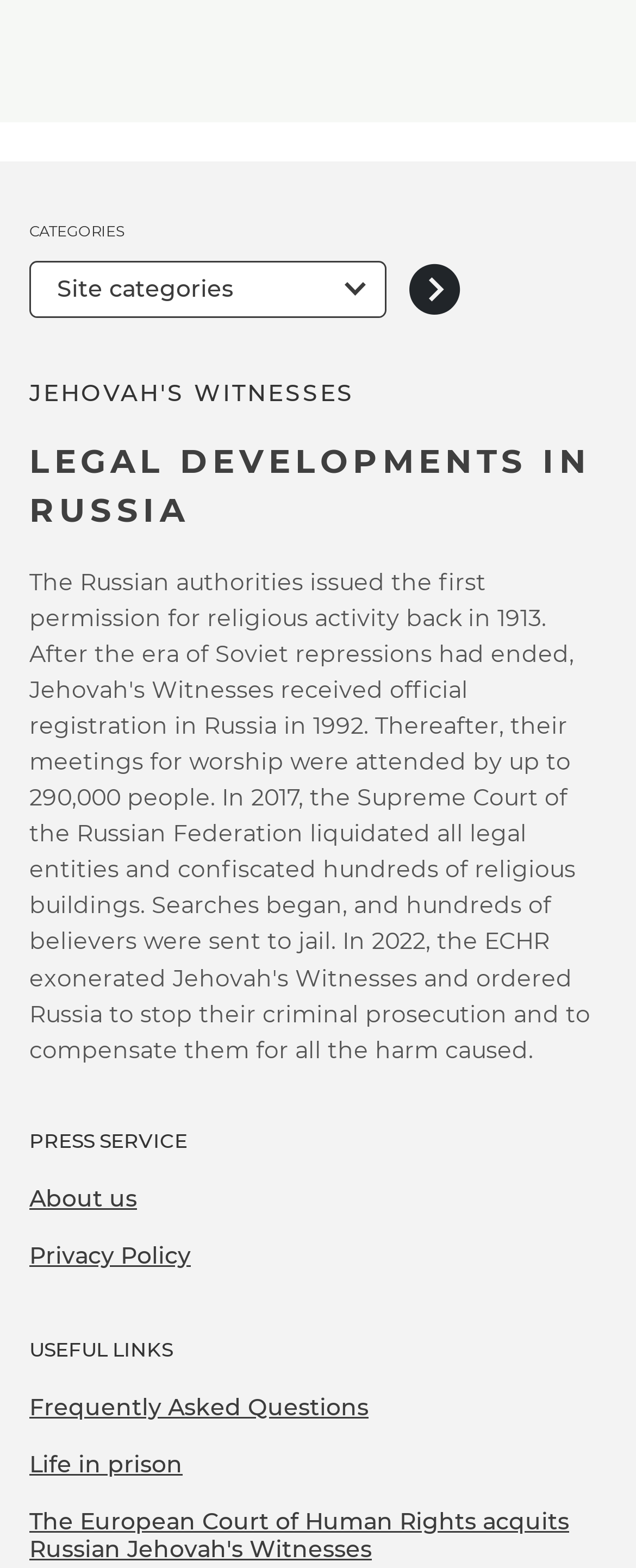Provide a one-word or one-phrase answer to the question:
What is the last link in the USEFUL LINKS section?

The European Court of Human Rights acquits Russian Jehovah's Witnesses